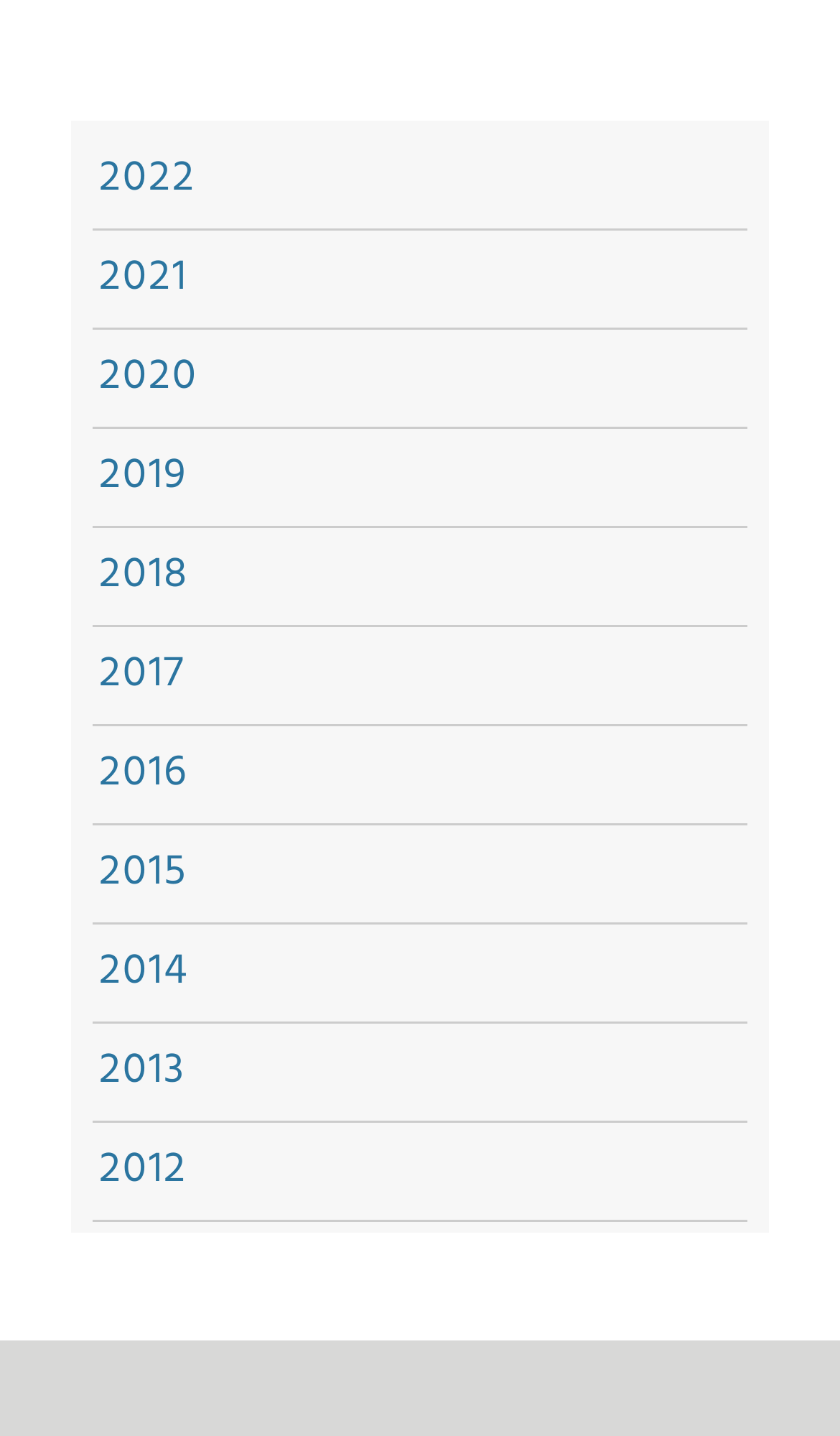What is the position of the 2015 link?
Look at the image and answer with only one word or phrase.

Sixth from the top